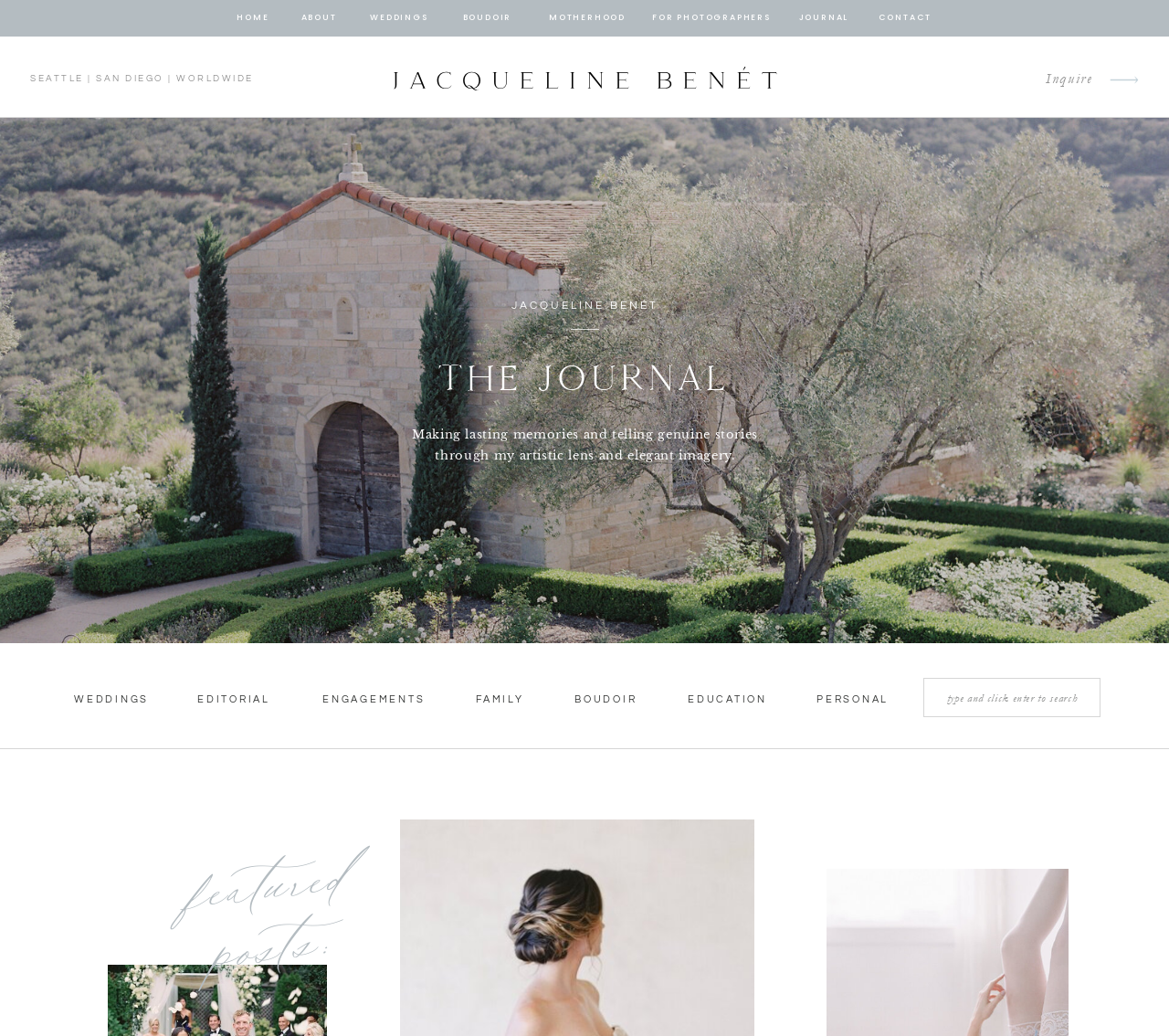Given the description: "home", determine the bounding box coordinates of the UI element. The coordinates should be formatted as four float numbers between 0 and 1, [left, top, right, bottom].

[0.202, 0.01, 0.231, 0.026]